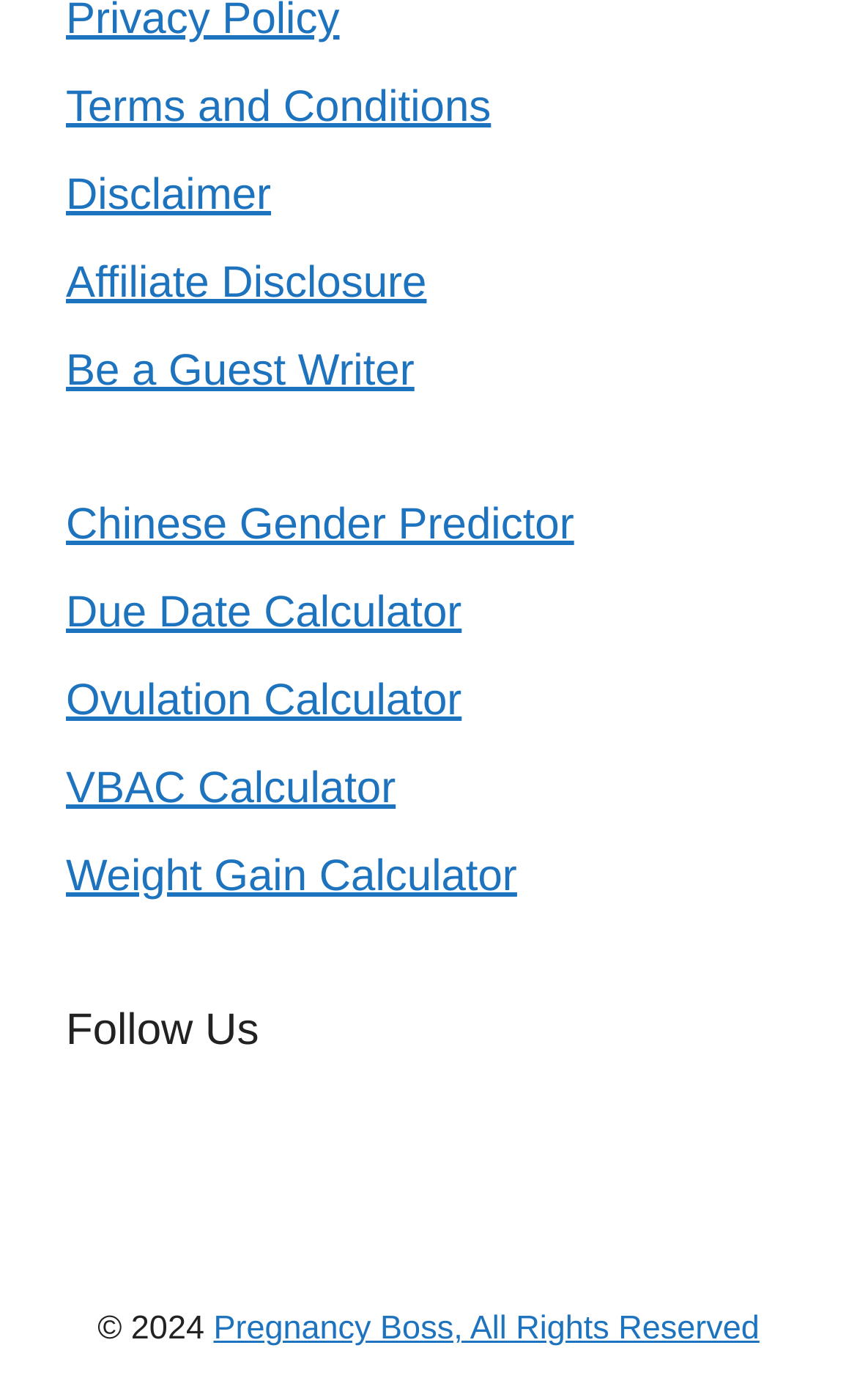Pinpoint the bounding box coordinates of the clickable area necessary to execute the following instruction: "Follow Us". The coordinates should be given as four float numbers between 0 and 1, namely [left, top, right, bottom].

[0.077, 0.713, 0.923, 0.76]